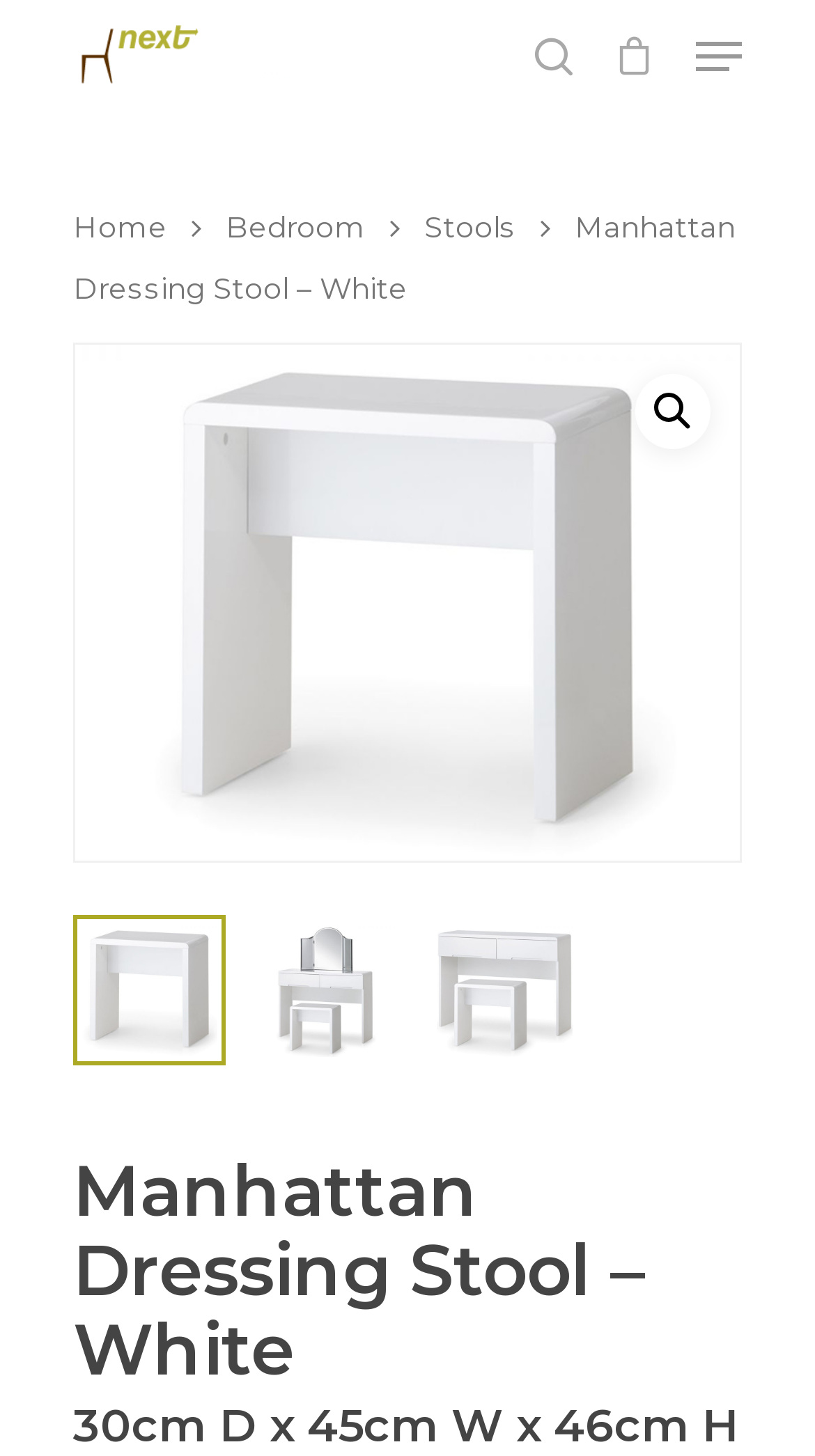Determine the bounding box coordinates for the HTML element described here: "Ask Mr. Robot".

None